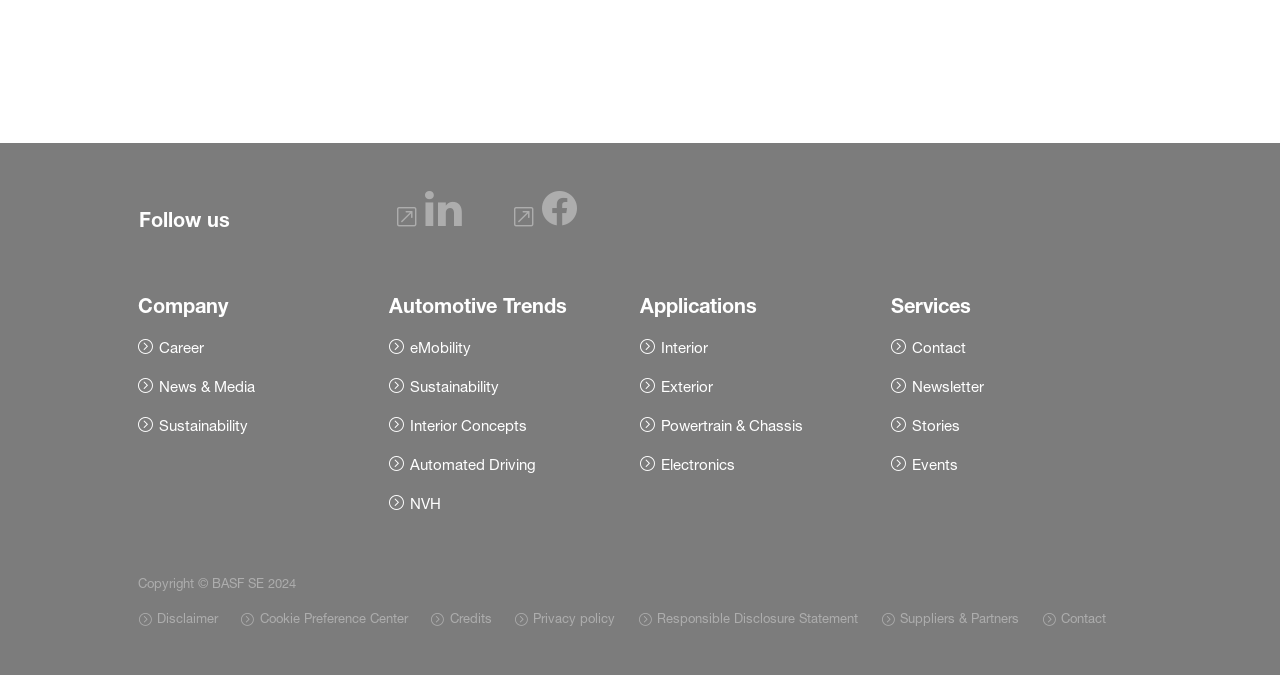Identify the bounding box coordinates of the specific part of the webpage to click to complete this instruction: "Explore automotive trends in eMobility".

[0.304, 0.498, 0.368, 0.532]